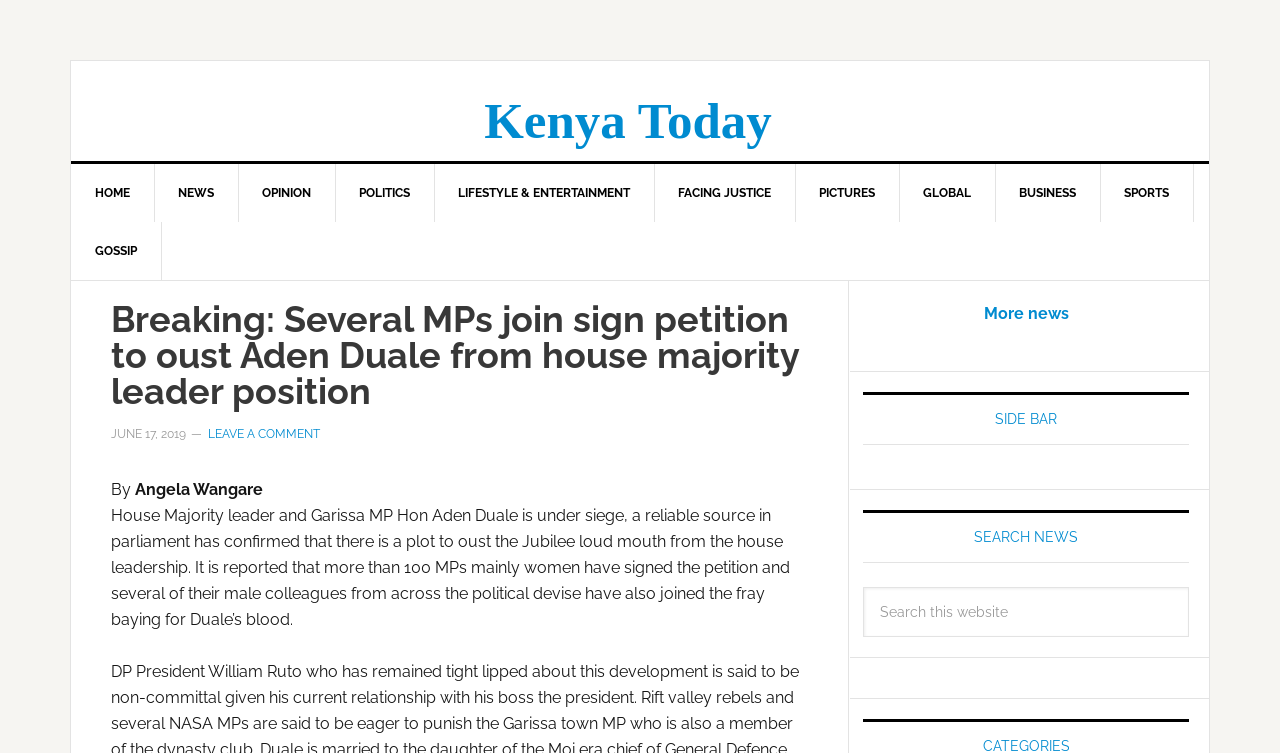Please answer the following question using a single word or phrase: 
What is the author of the article?

Angela Wangare